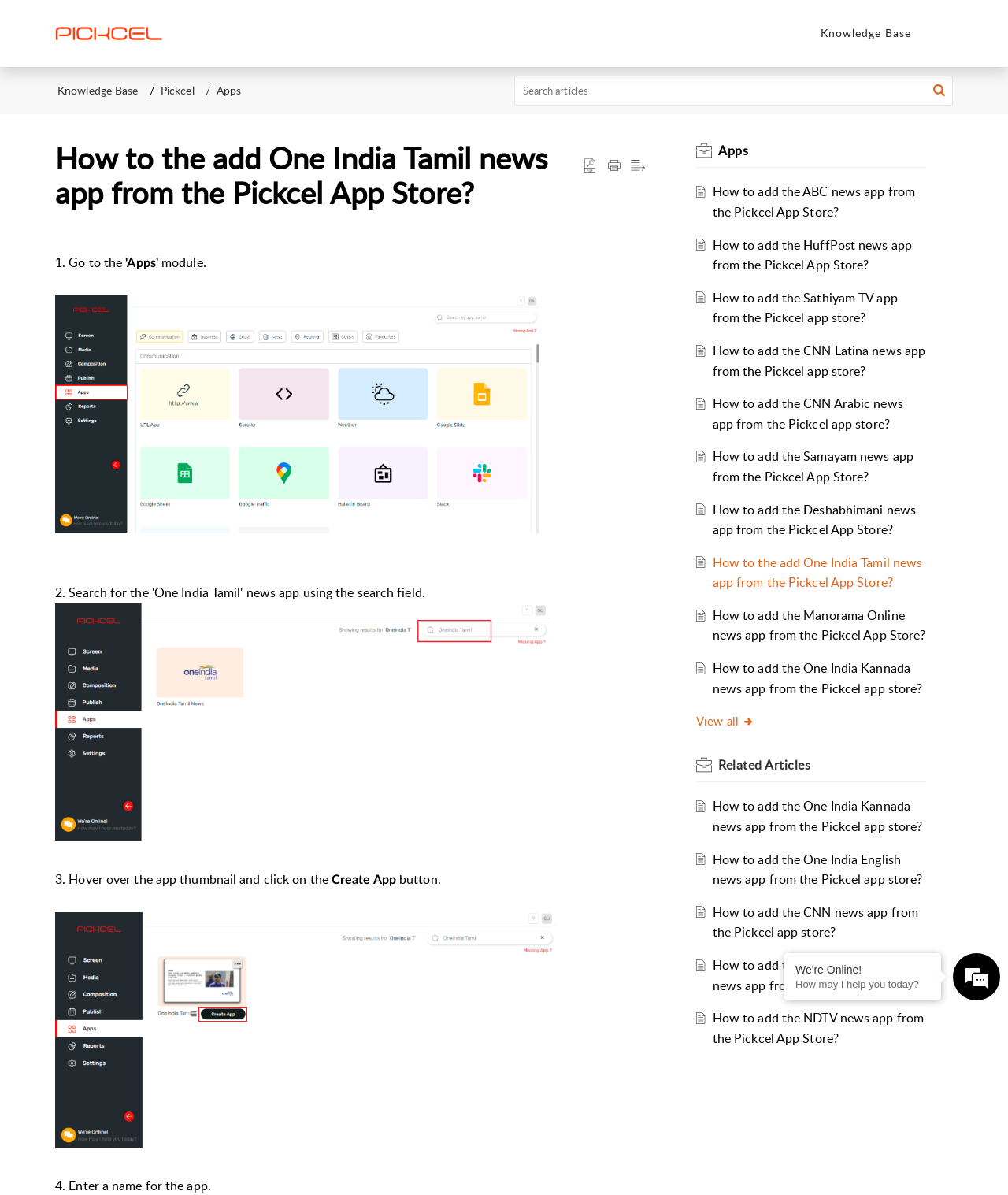What is the position of the 'Apps' link in the breadcrumbs navigation?
Utilize the image to construct a detailed and well-explained answer.

The breadcrumbs navigation displays the path 'Knowledge Base > Pickcel > Apps'. The 'Apps' link is the third item in the navigation path, indicating that it is a subcategory of 'Pickcel'.